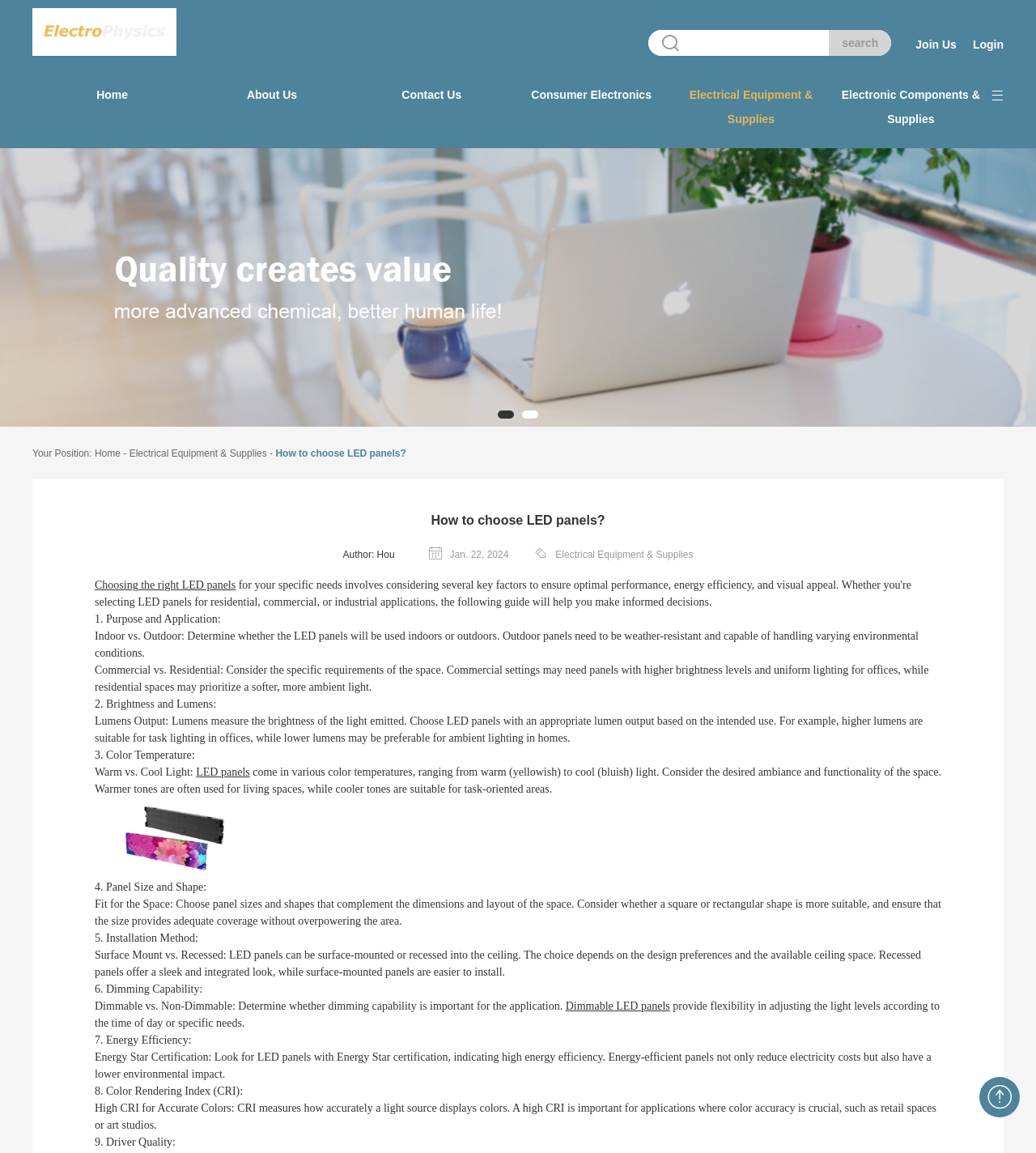Identify the bounding box coordinates of the clickable section necessary to follow the following instruction: "Learn more about 'Electrical Equipment & Supplies'". The coordinates should be presented as four float numbers from 0 to 1, i.e., [left, top, right, bottom].

[0.648, 0.072, 0.802, 0.129]